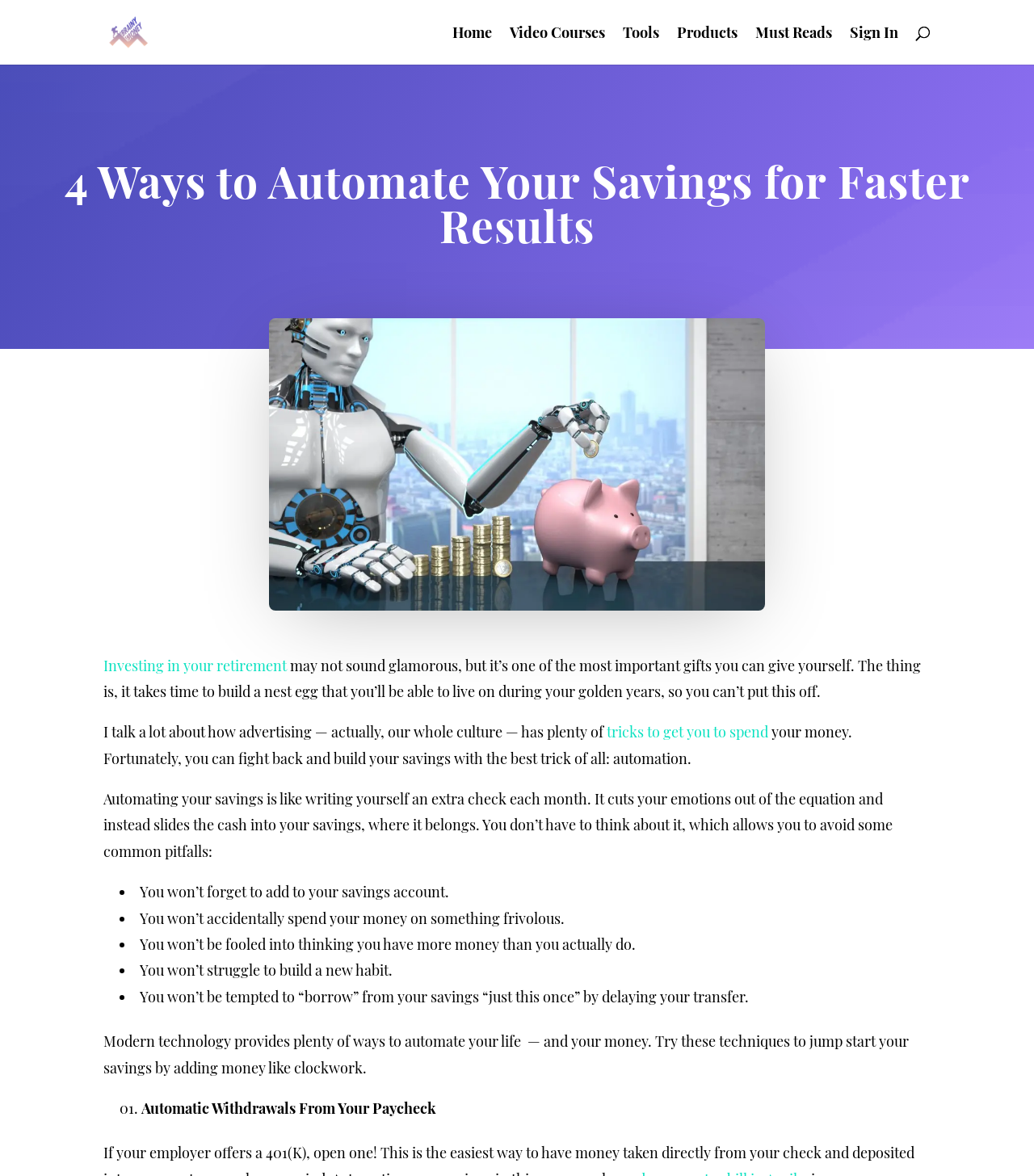Give a one-word or phrase response to the following question: What is the website's name?

BrainyMoney